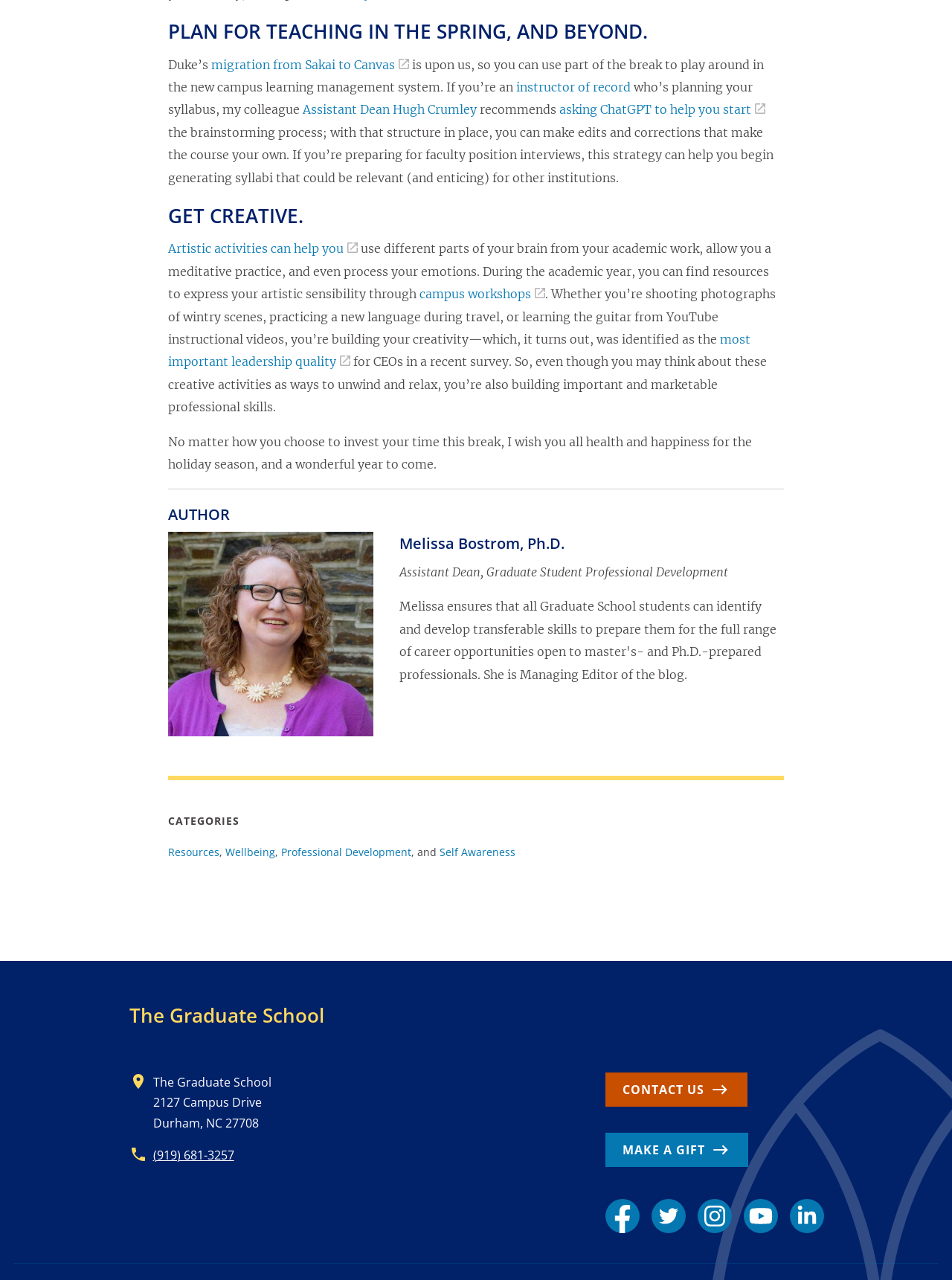Identify the bounding box coordinates for the region to click in order to carry out this instruction: "Click on the link to learn about migration from Sakai to Canvas". Provide the coordinates using four float numbers between 0 and 1, formatted as [left, top, right, bottom].

[0.222, 0.045, 0.43, 0.056]